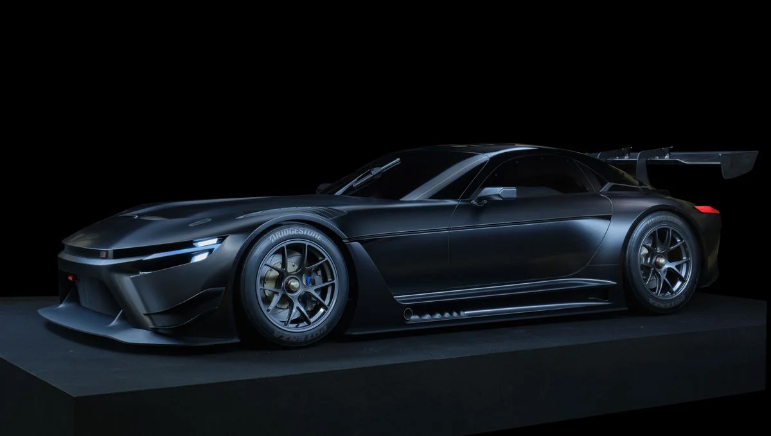What is hinted at by the prominent air intakes and rear wing?
Provide a one-word or short-phrase answer based on the image.

Racing heritage